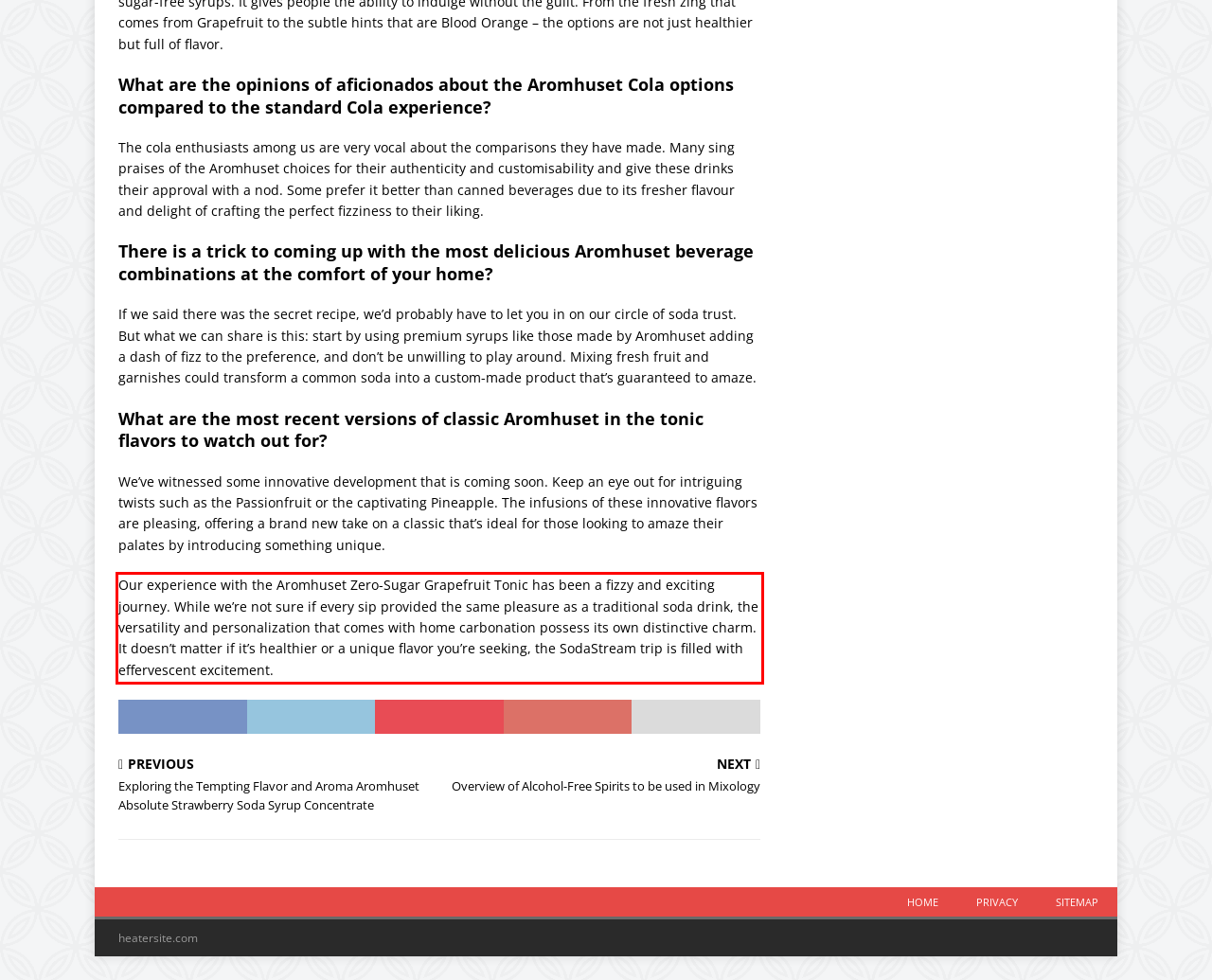By examining the provided screenshot of a webpage, recognize the text within the red bounding box and generate its text content.

Our experience with the Aromhuset Zero-Sugar Grapefruit Tonic has been a fizzy and exciting journey. While we’re not sure if every sip provided the same pleasure as a traditional soda drink, the versatility and personalization that comes with home carbonation possess its own distinctive charm. It doesn’t matter if it’s healthier or a unique flavor you’re seeking, the SodaStream trip is filled with effervescent excitement.